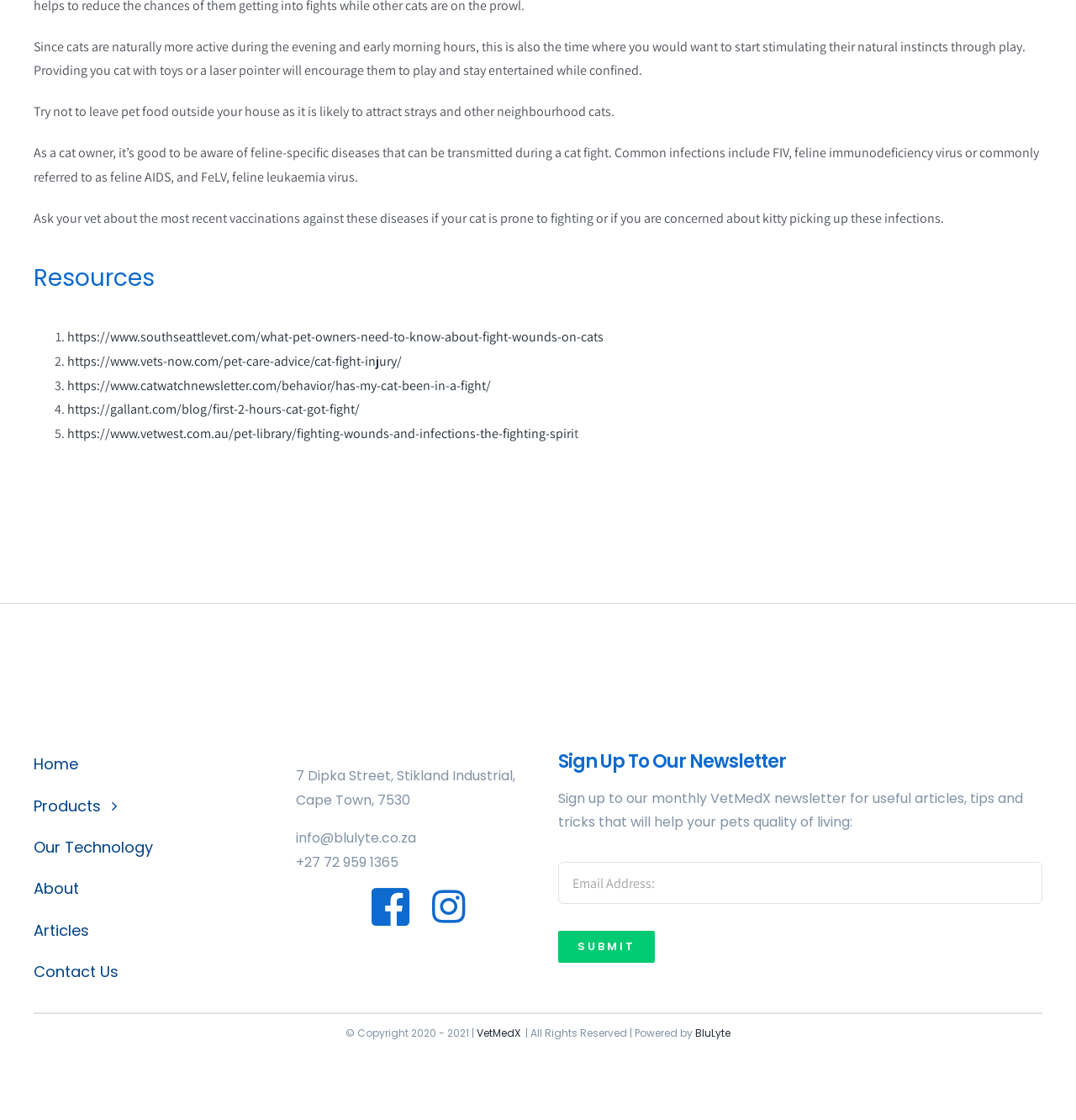Determine the bounding box coordinates of the region to click in order to accomplish the following instruction: "Click the 'Home' link". Provide the coordinates as four float numbers between 0 and 1, specifically [left, top, right, bottom].

[0.031, 0.671, 0.238, 0.695]